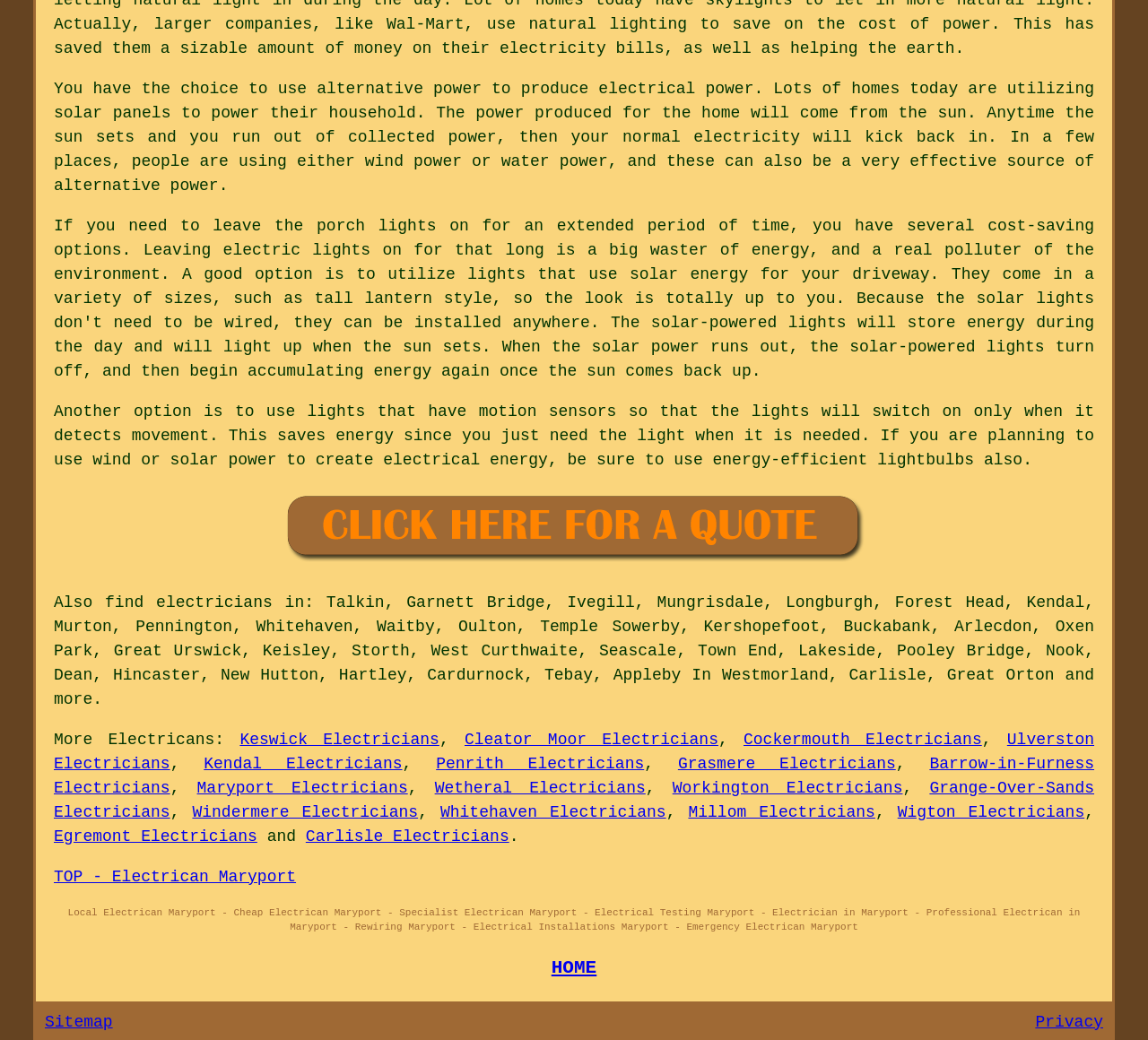Respond with a single word or phrase to the following question: What is the location mentioned in the link 'Contact Electricians Maryport'?

Maryport